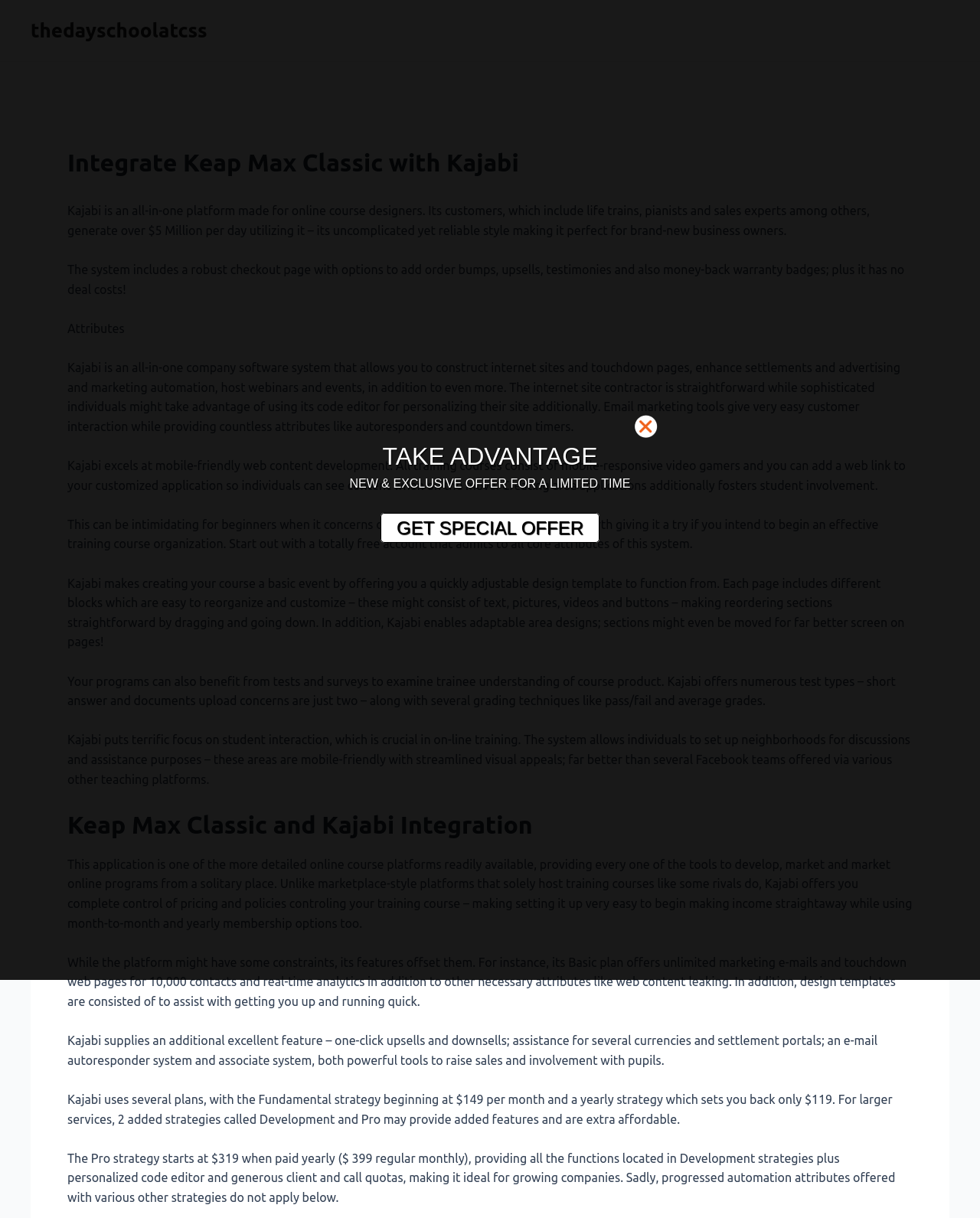What is the focus of Kajabi?
Based on the screenshot, provide your answer in one word or phrase.

online course designers